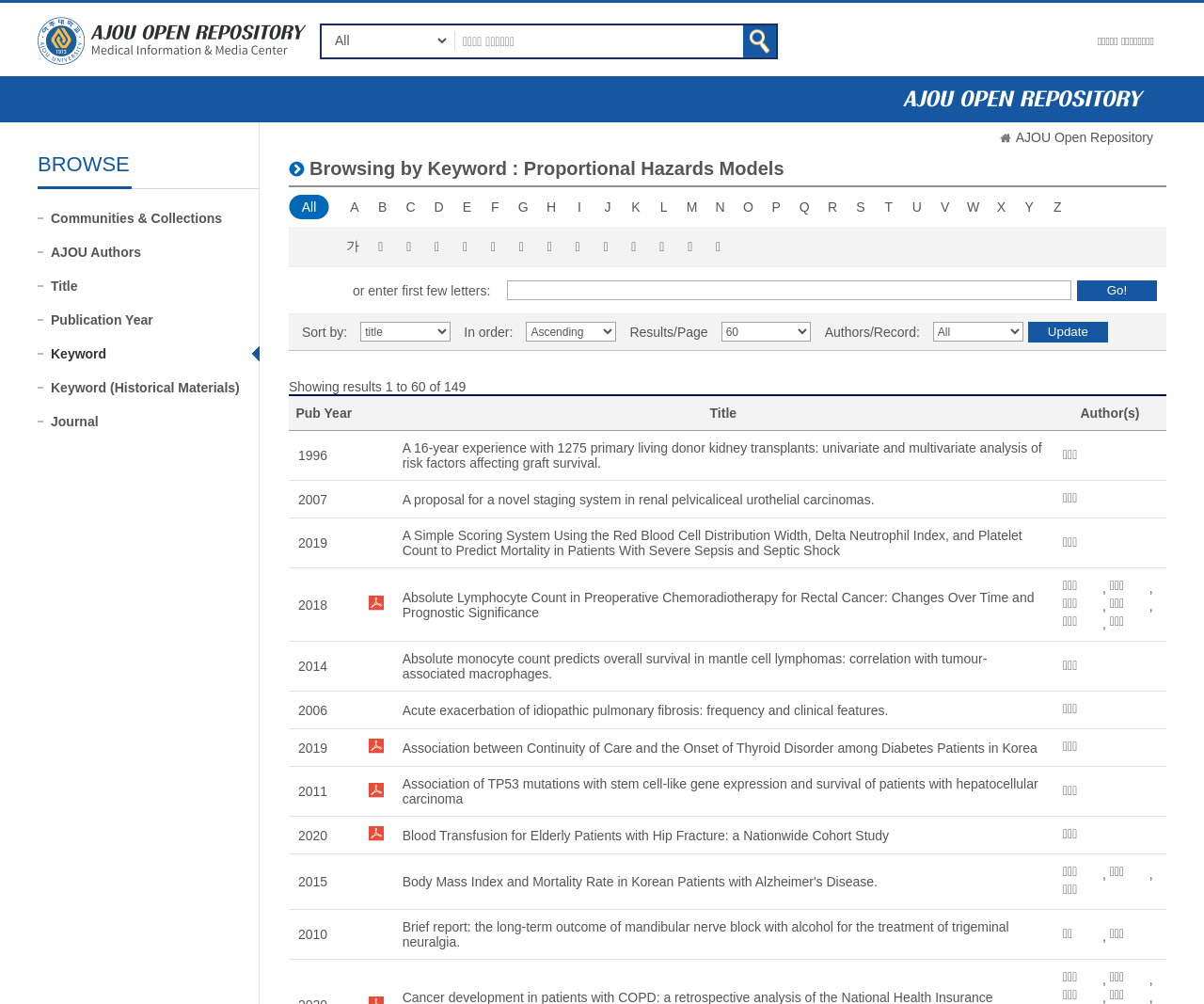Carefully examine the image and provide an in-depth answer to the question: How many links are there under 'BROWSE'?

Under the 'BROWSE' heading, there are 9 links: 'Communities & Collections', 'AJOU Authors', 'Title', 'Publication Year', 'Keyword', 'Keyword (Historical Materials)', 'Journal', 'All', and several alphabetical links.